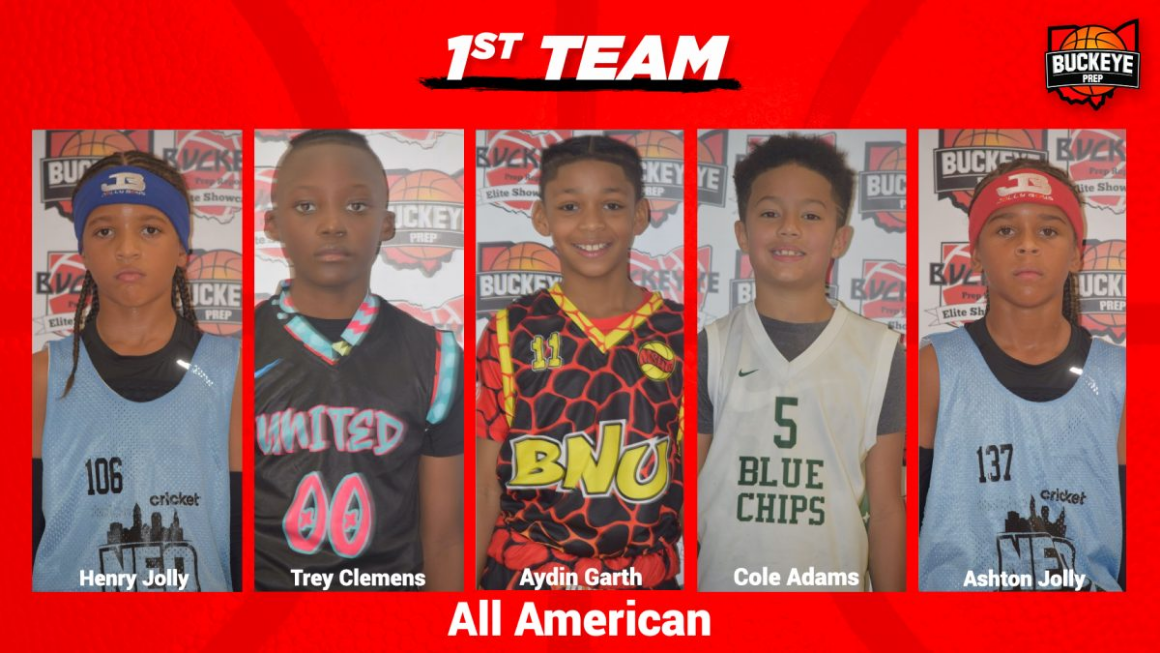What do the players have on in the image?
Please provide a single word or phrase as your answer based on the image.

Team uniforms